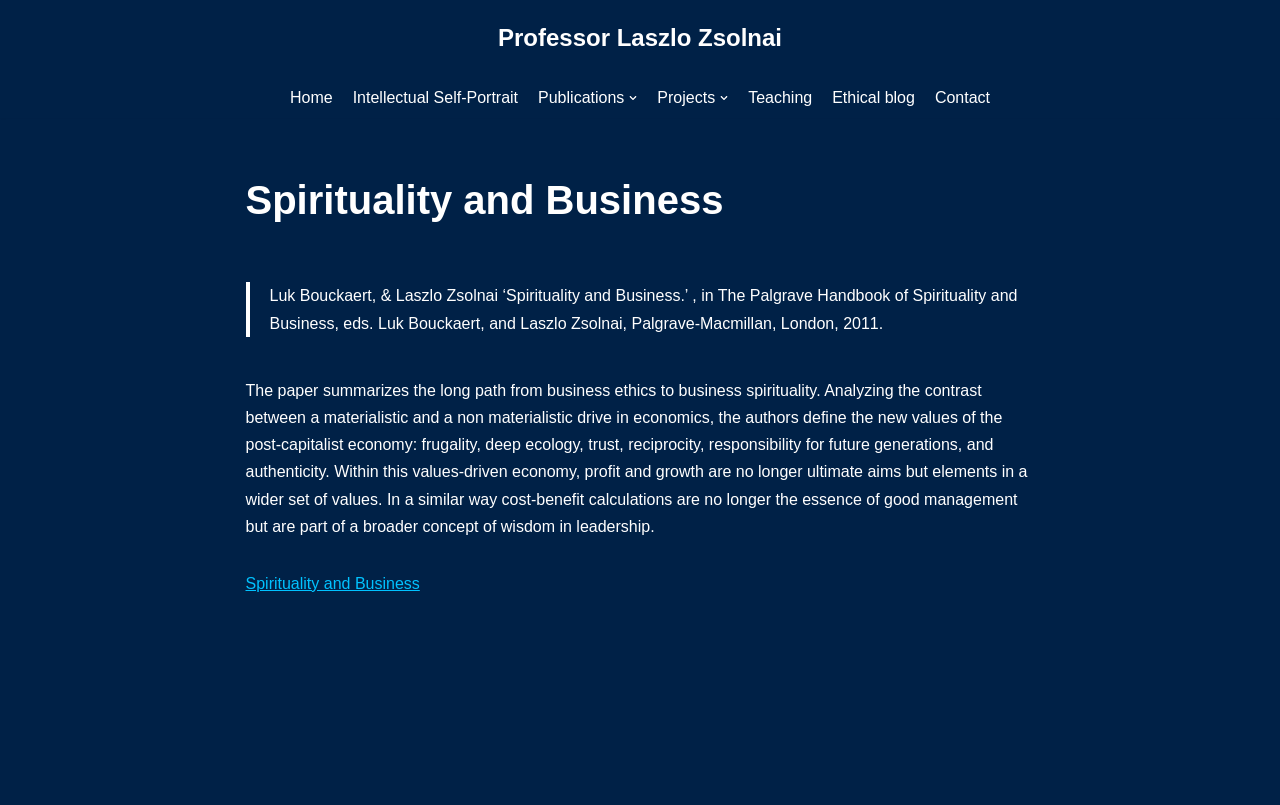Bounding box coordinates are given in the format (top-left x, top-left y, bottom-right x, bottom-right y). All values should be floating point numbers between 0 and 1. Provide the bounding box coordinate for the UI element described as: Home

[0.227, 0.105, 0.26, 0.137]